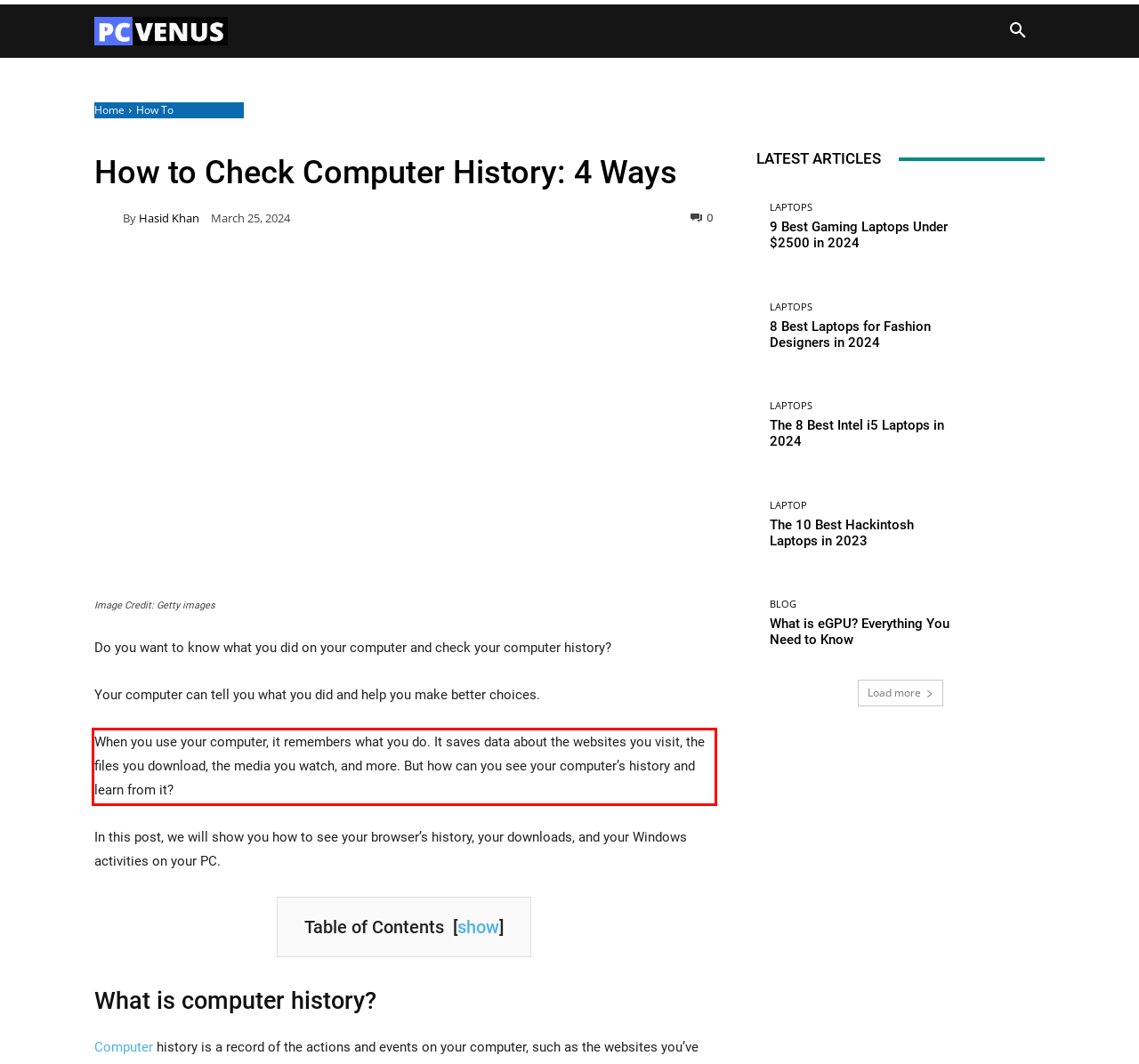Please perform OCR on the text within the red rectangle in the webpage screenshot and return the text content.

When you use your computer, it remembers what you do. It saves data about the websites you visit, the files you download, the media you watch, and more. But how can you see your computer’s history and learn from it?